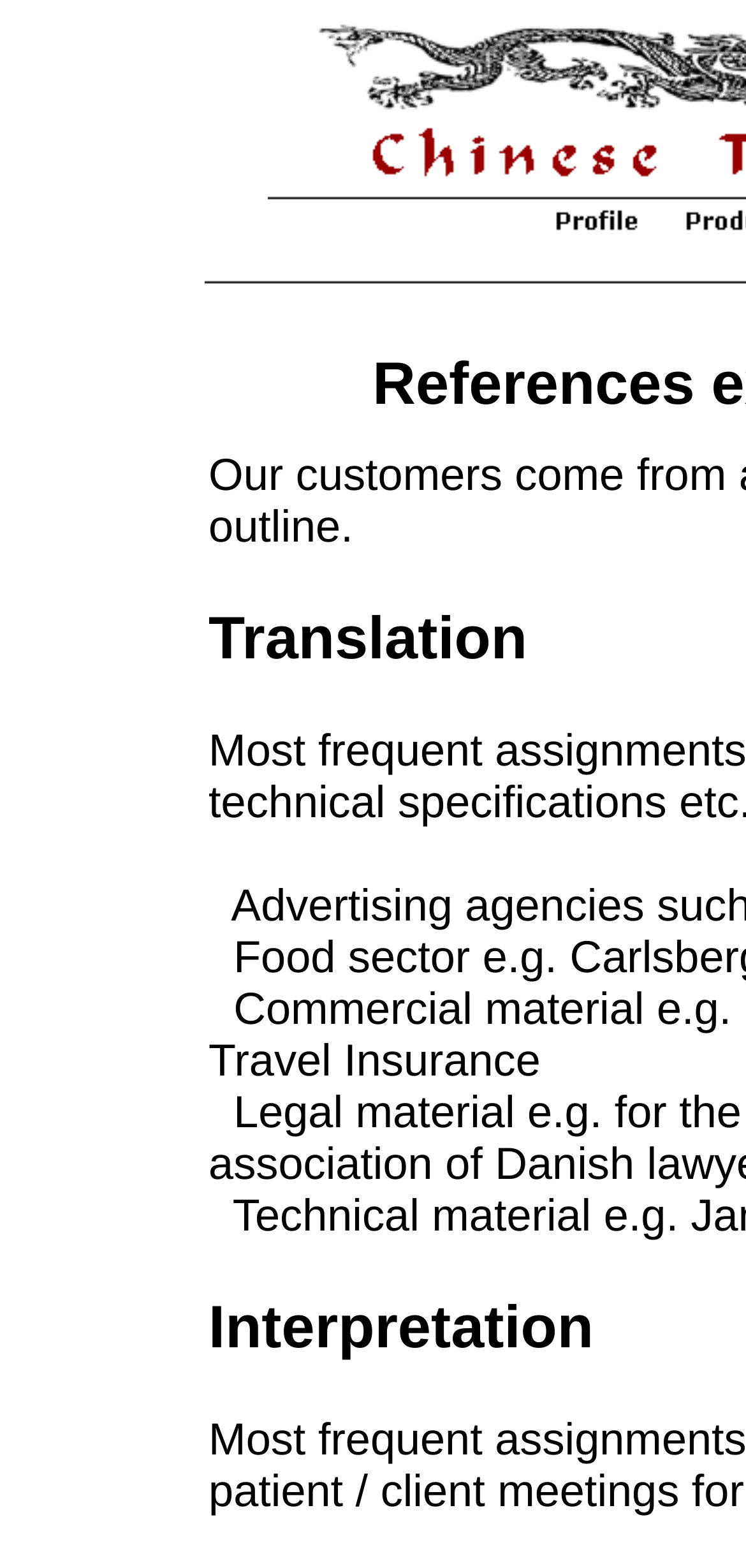Please reply to the following question using a single word or phrase: 
What is the region at the top left used for?

Navigation